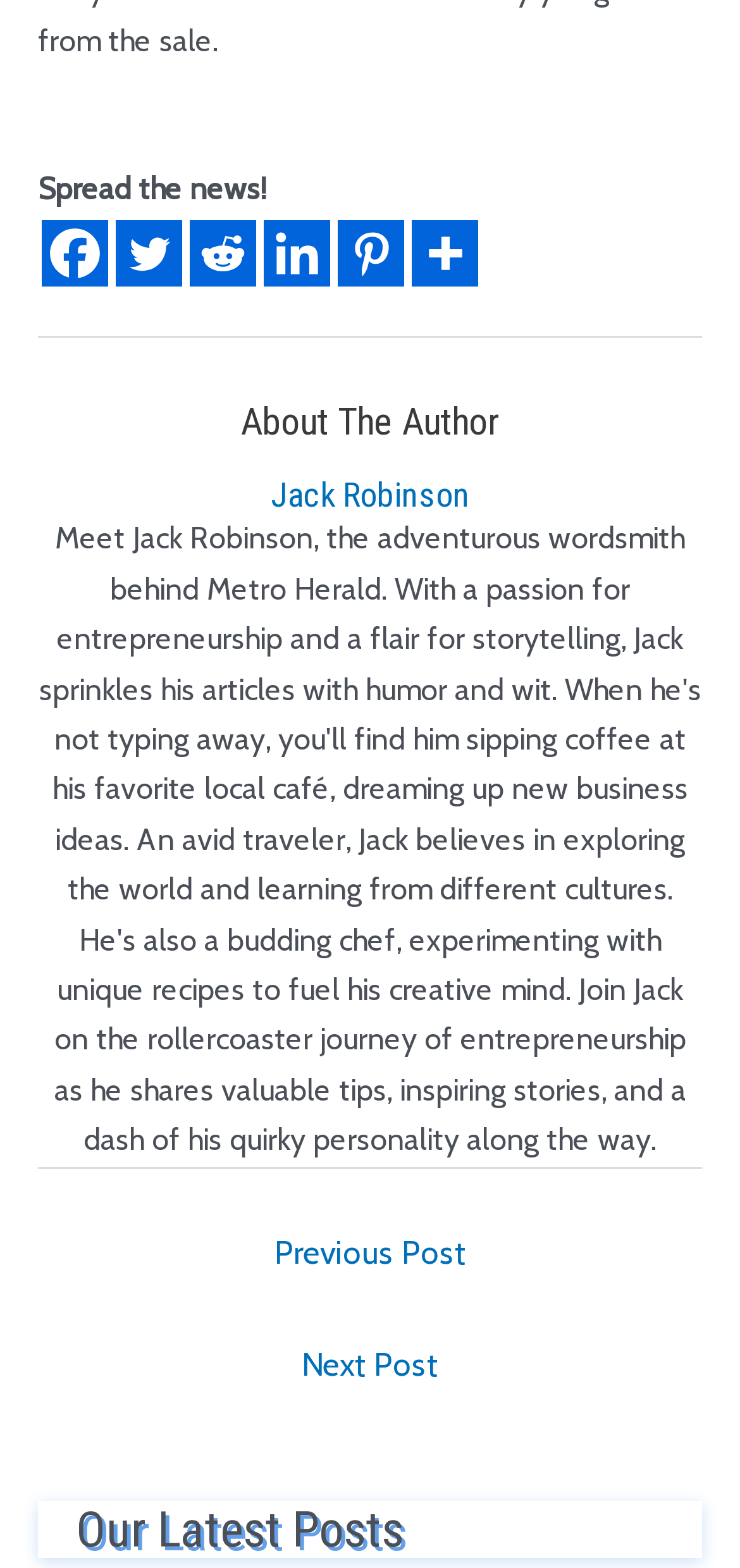Specify the bounding box coordinates of the region I need to click to perform the following instruction: "Share on Facebook". The coordinates must be four float numbers in the range of 0 to 1, i.e., [left, top, right, bottom].

[0.056, 0.141, 0.146, 0.183]